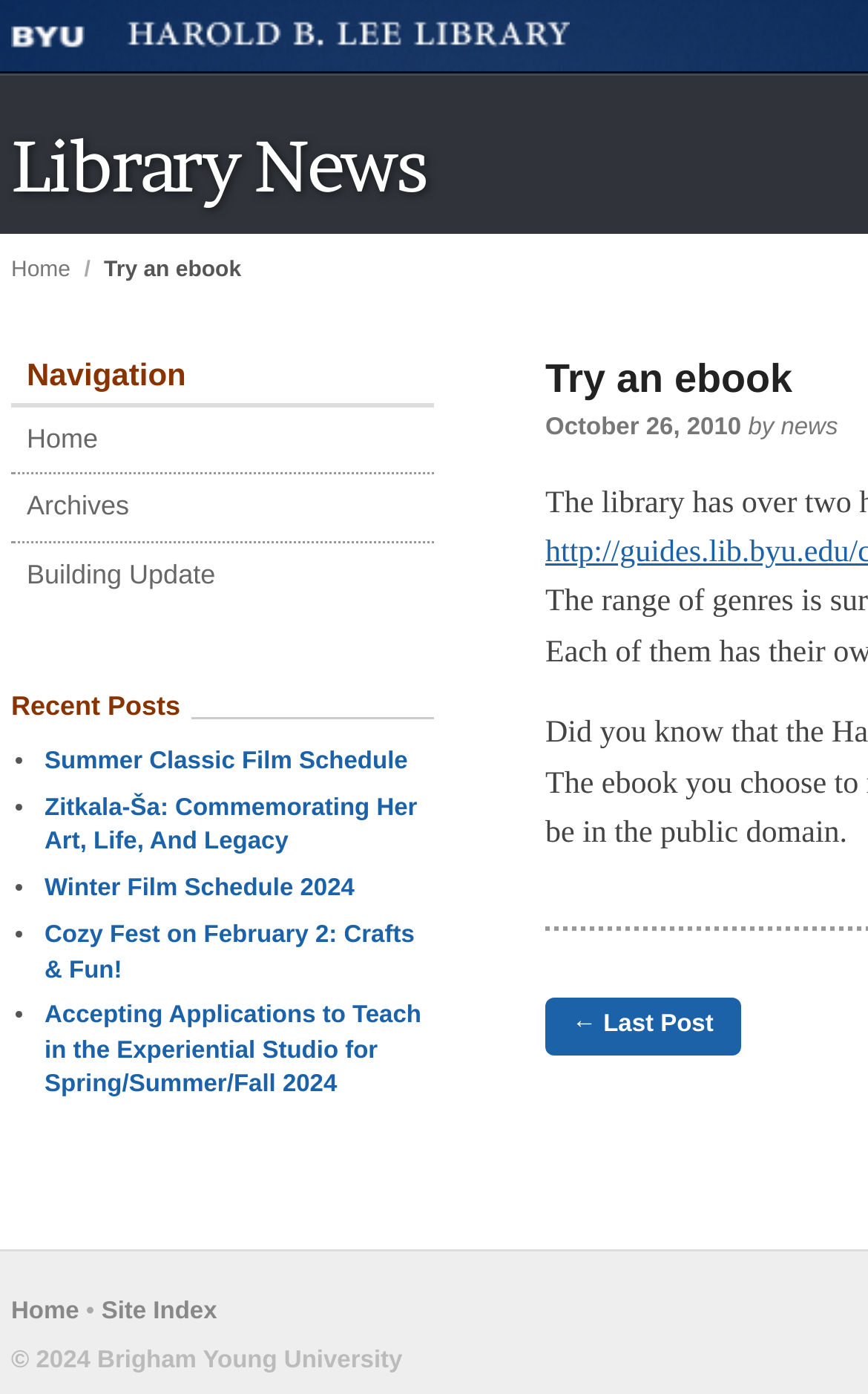Using a single word or phrase, answer the following question: 
What is the copyright year of the website?

2024